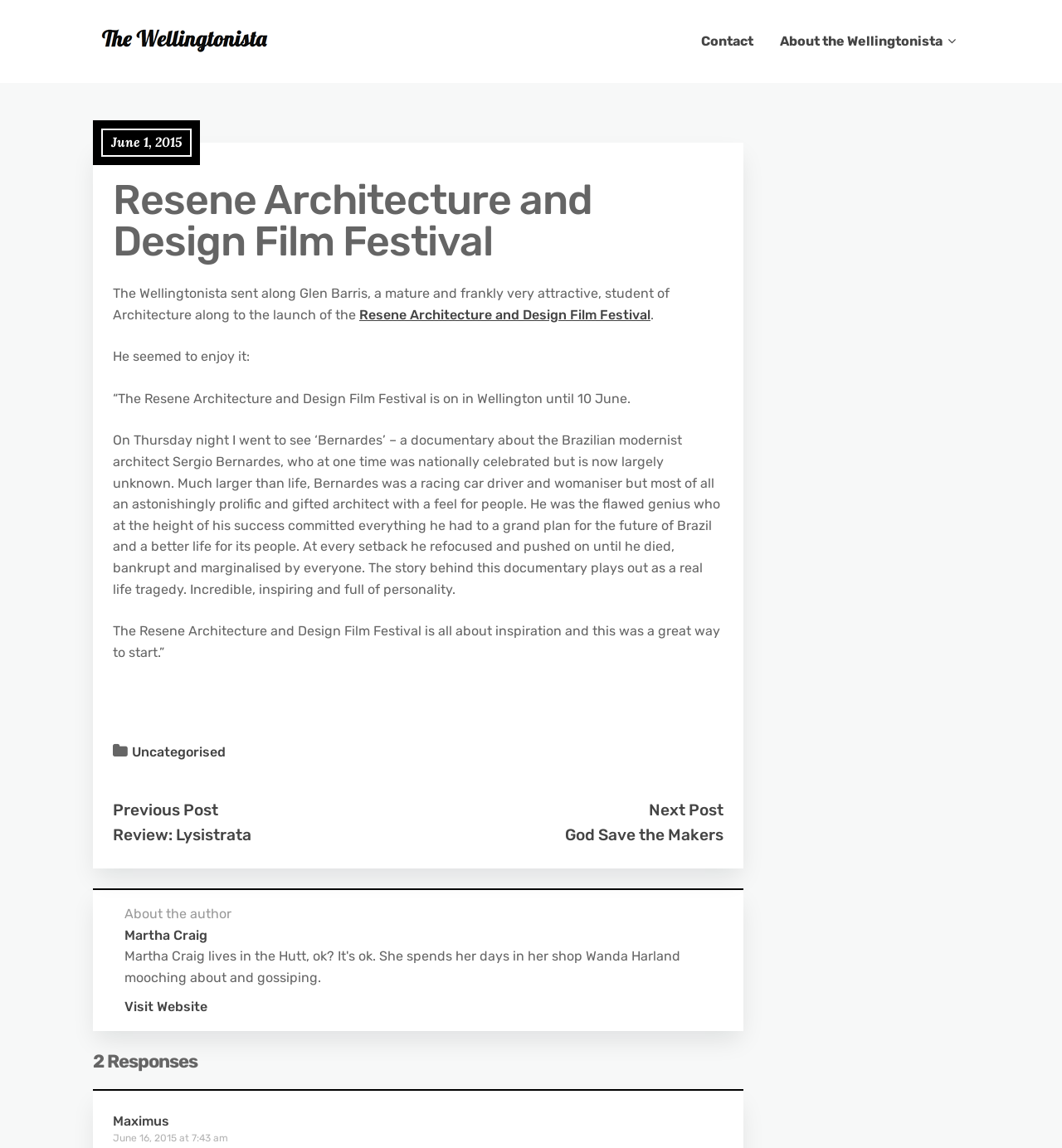Give a detailed account of the webpage.

The webpage is about the Resene Architecture and Design Film Festival, as indicated by the title. At the top left, there is a logo image of "The Wellingtonista" accompanied by a link to the same. On the top right, there are three links: "Contact", "About the Wellingtonista", and an empty space in between.

Below the top section, there is a date "June 1, 2015" followed by a heading "Resene Architecture and Design Film Festival". The main content of the webpage is a blog post about the festival, written by Glen Barris, a student of Architecture. The post starts with a brief introduction and then describes a documentary film "Bernardes" about the Brazilian modernist architect Sergio Bernardes.

The blog post is divided into several paragraphs, with links to the festival and other related topics scattered throughout. There are also links to other blog posts, such as "Review: Lysistrata" and "God Save the Makers", at the bottom of the page. Additionally, there is an "About the author" section with a link to the author's website.

At the very bottom of the page, there is a section with a heading "2 Responses" and a footer section with links to other websites, including "Maximus".